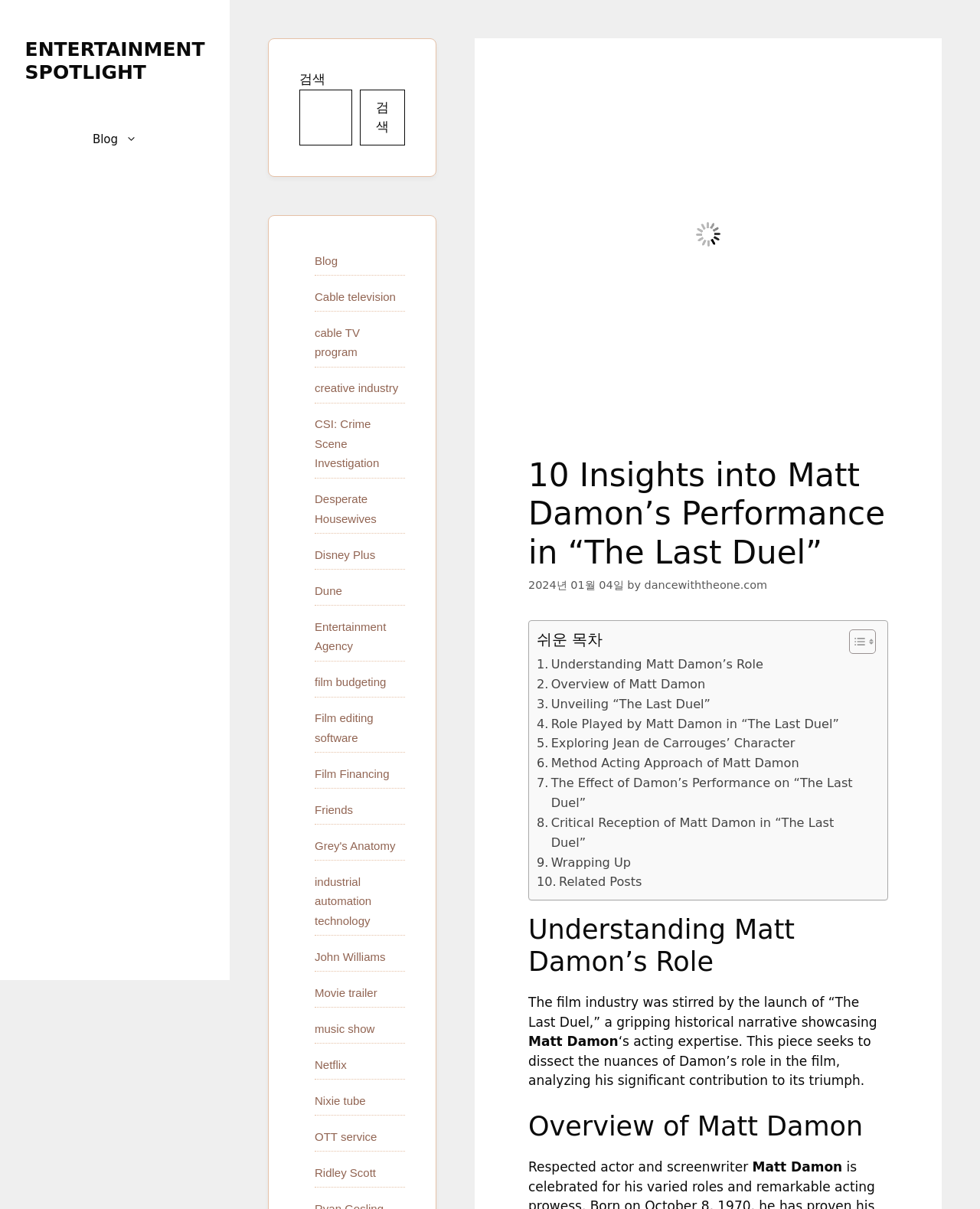Please determine the primary heading and provide its text.

10 Insights into Matt Damon’s Performance in “The Last Duel”